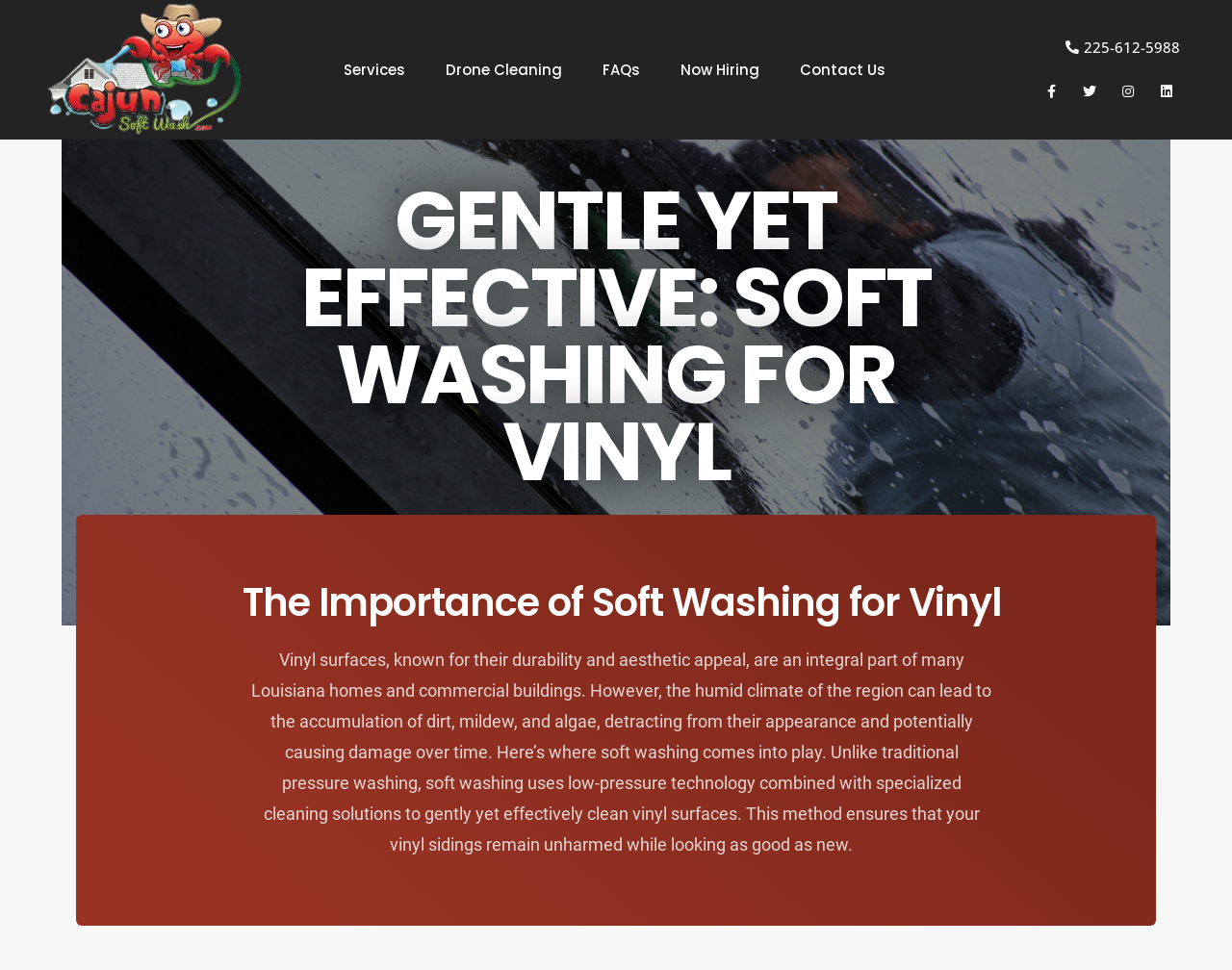What is the purpose of soft washing?
Use the image to give a comprehensive and detailed response to the question.

I understood the purpose of soft washing from the paragraph of text under the heading 'The Importance of Soft Washing for Vinyl' which explains that soft washing uses low-pressure technology combined with specialized cleaning solutions to gently yet effectively clean vinyl surfaces.